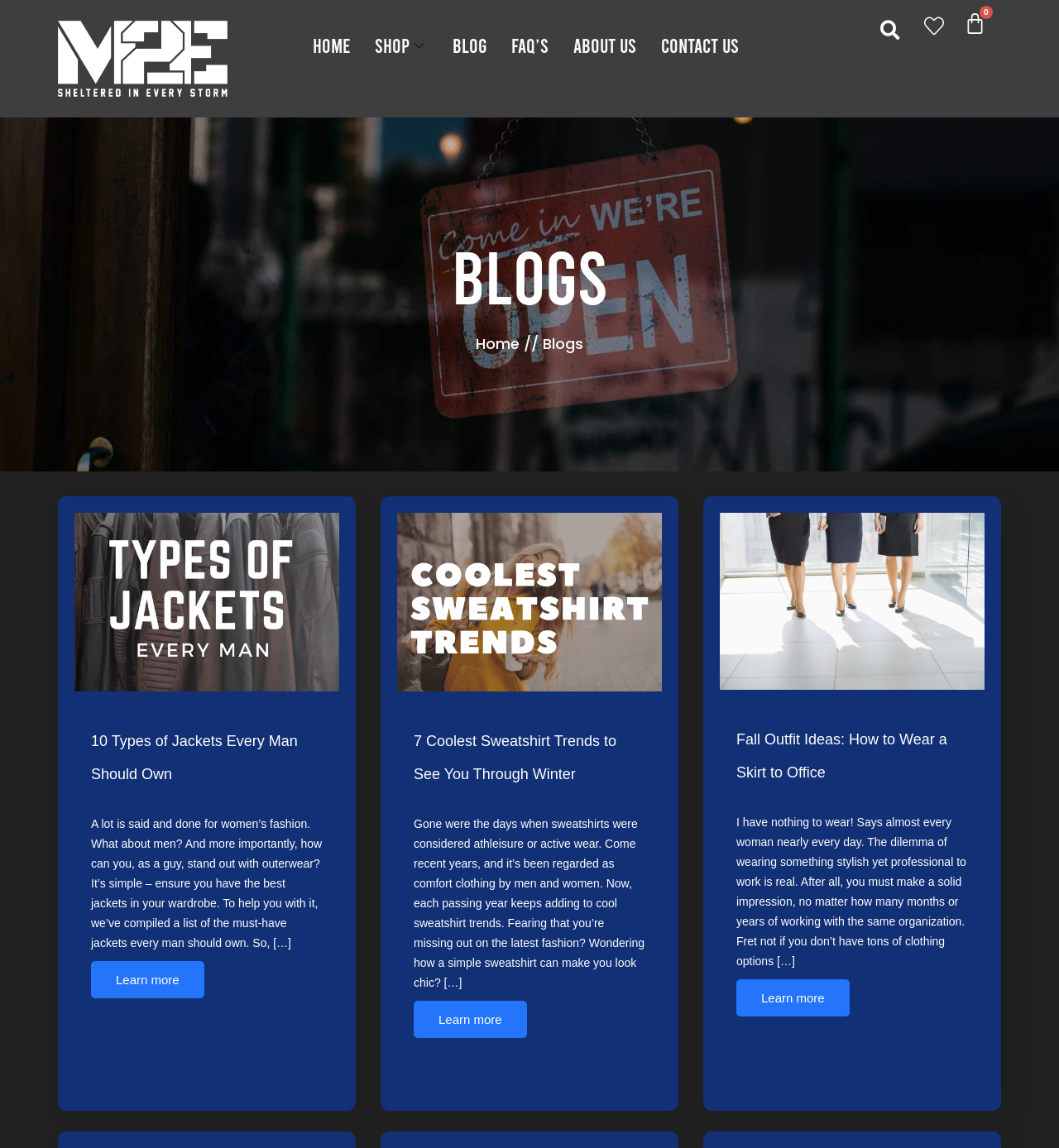How many images are there in the blog posts? From the image, respond with a single word or brief phrase.

3